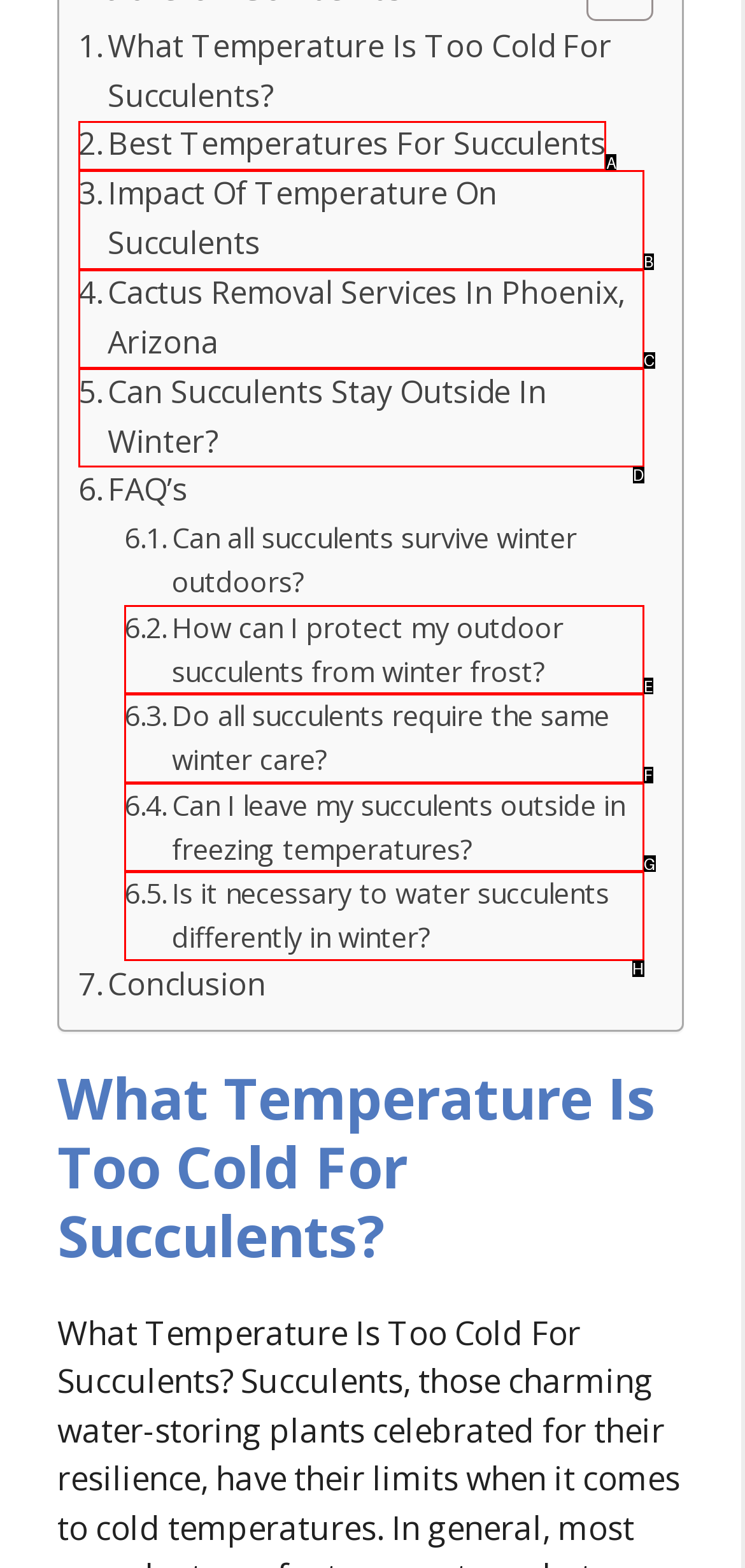Tell me which one HTML element best matches the description: Impact Of Temperature On Succulents Answer with the option's letter from the given choices directly.

B